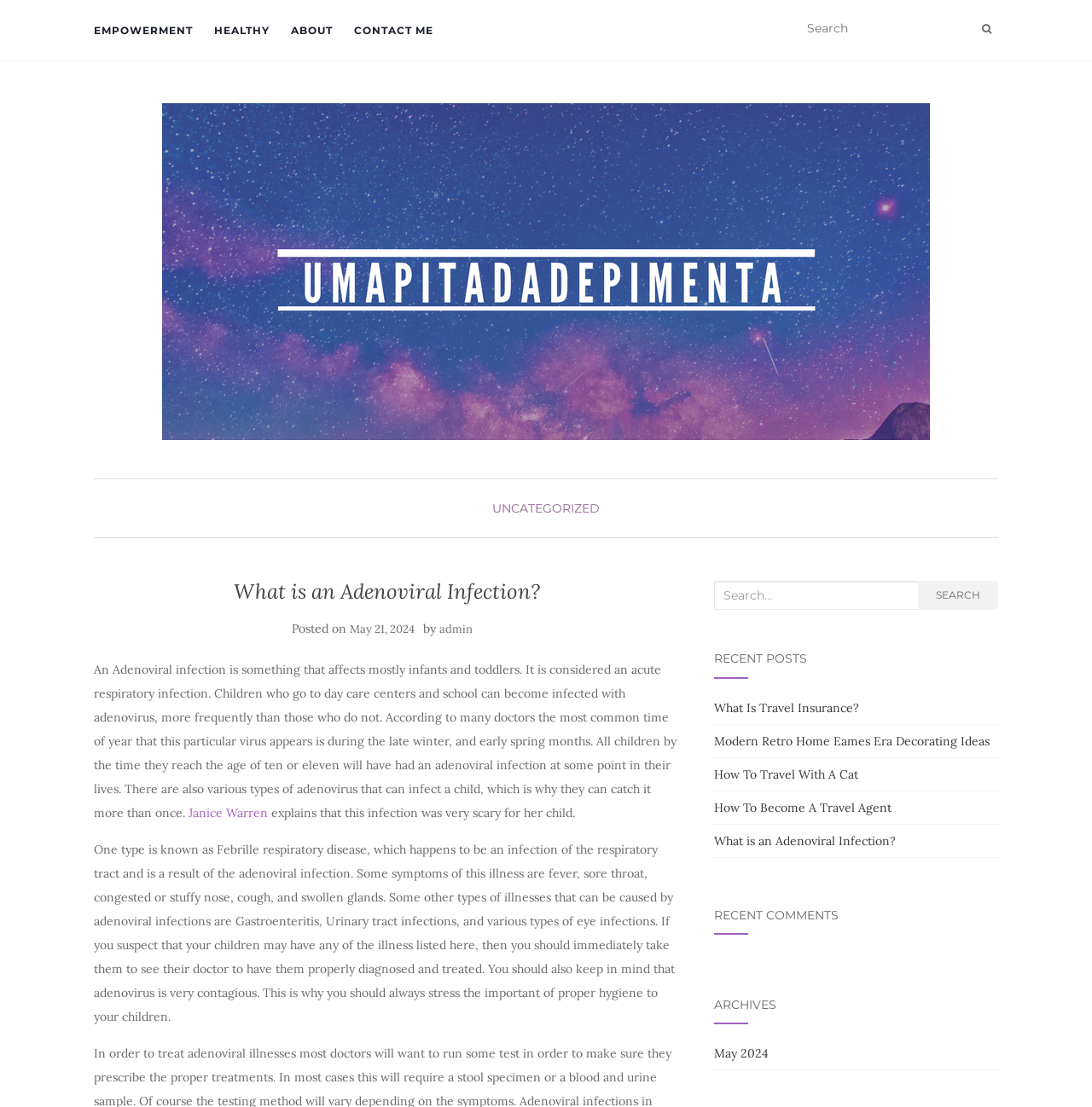What is the category of the blog post 'What Is Travel Insurance?'?
Provide an in-depth answer to the question, covering all aspects.

The category of the blog post 'What Is Travel Insurance?' can be determined by looking at the link element with the text 'UNCATEGORIZED'. This link element is located above the heading 'What is an Adenoviral Infection?' which suggests that all the blog posts listed below, including 'What Is Travel Insurance?', belong to the UNCATEGORIZED category.